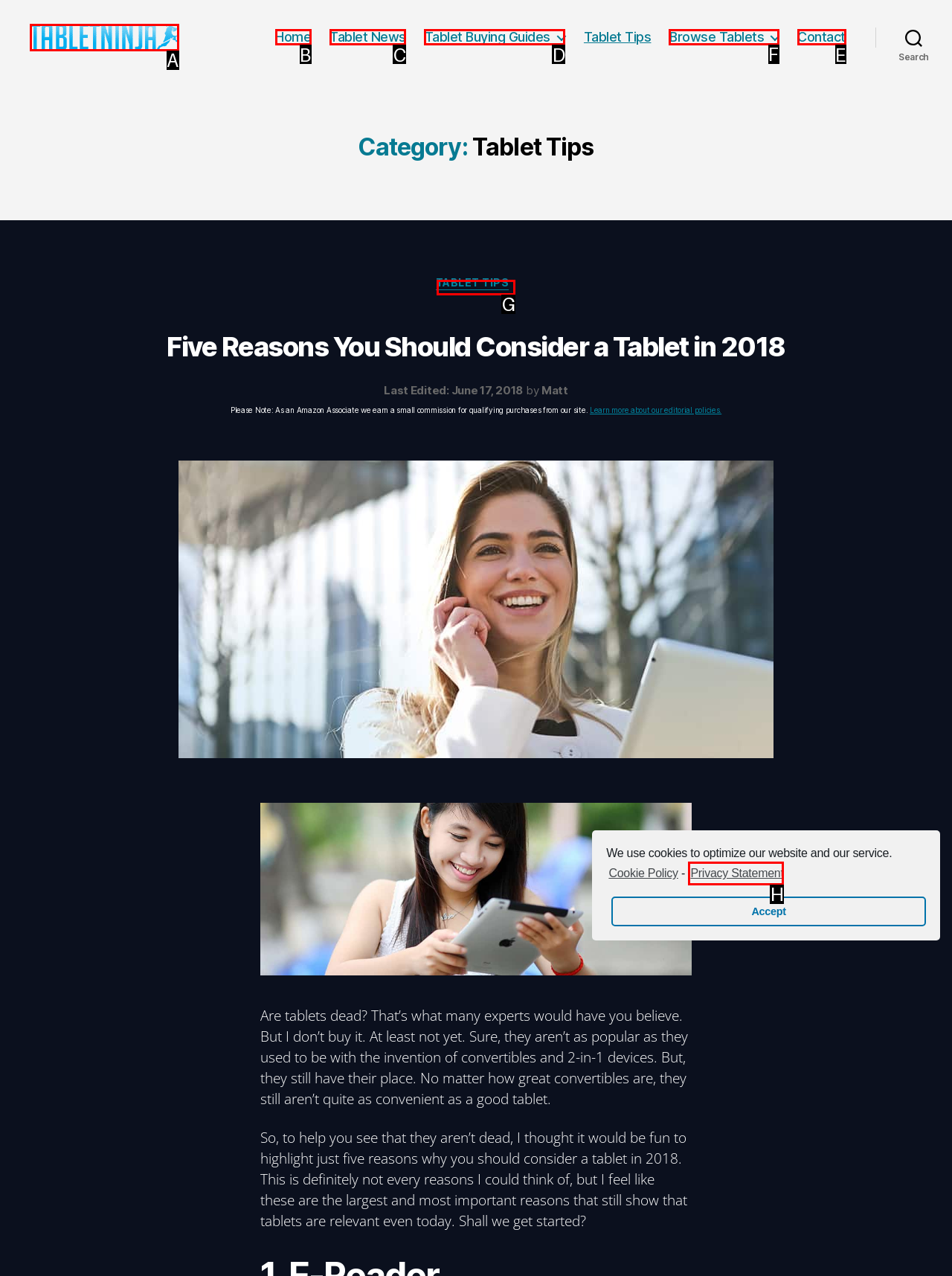Identify the correct letter of the UI element to click for this task: browse tablets
Respond with the letter from the listed options.

F